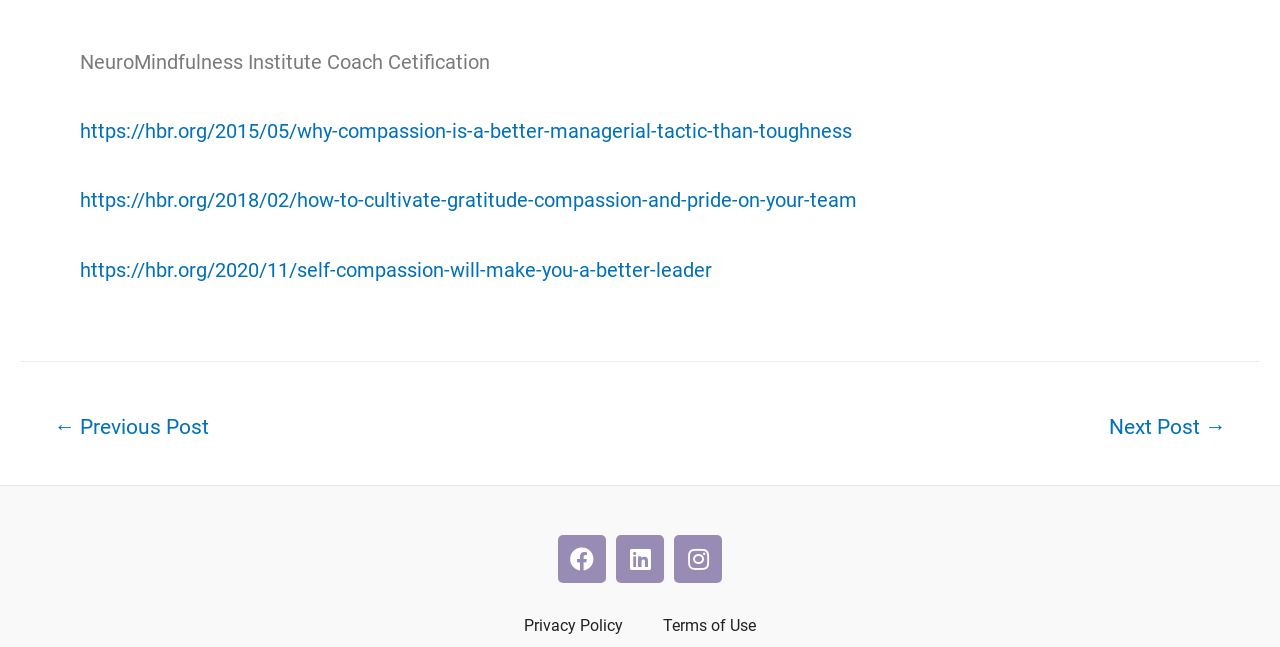Provide a brief response to the question below using a single word or phrase: 
How many social media links are there?

3